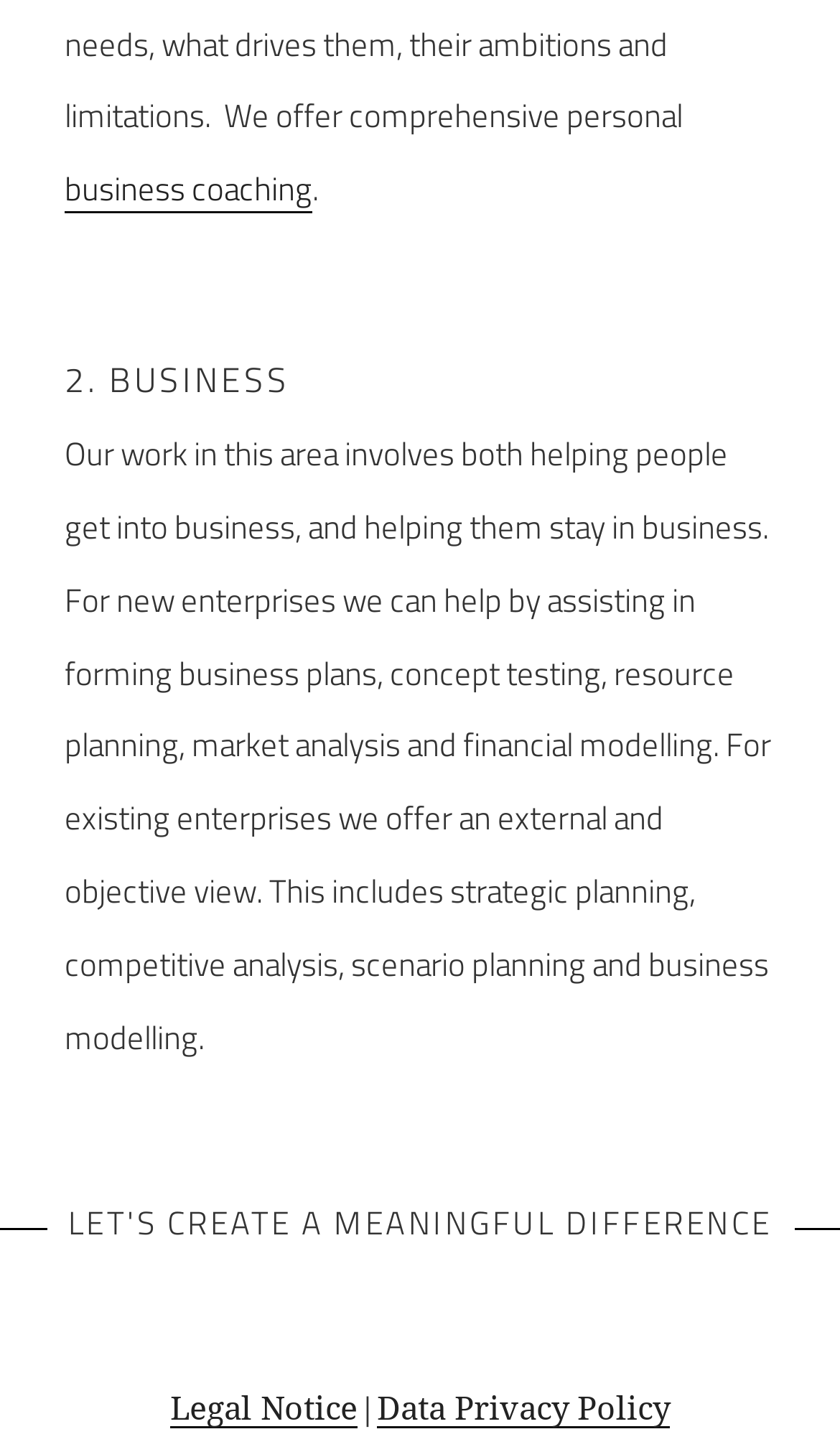Using the description: "Data Privacy Policy", identify the bounding box of the corresponding UI element in the screenshot.

[0.449, 0.954, 0.797, 0.984]